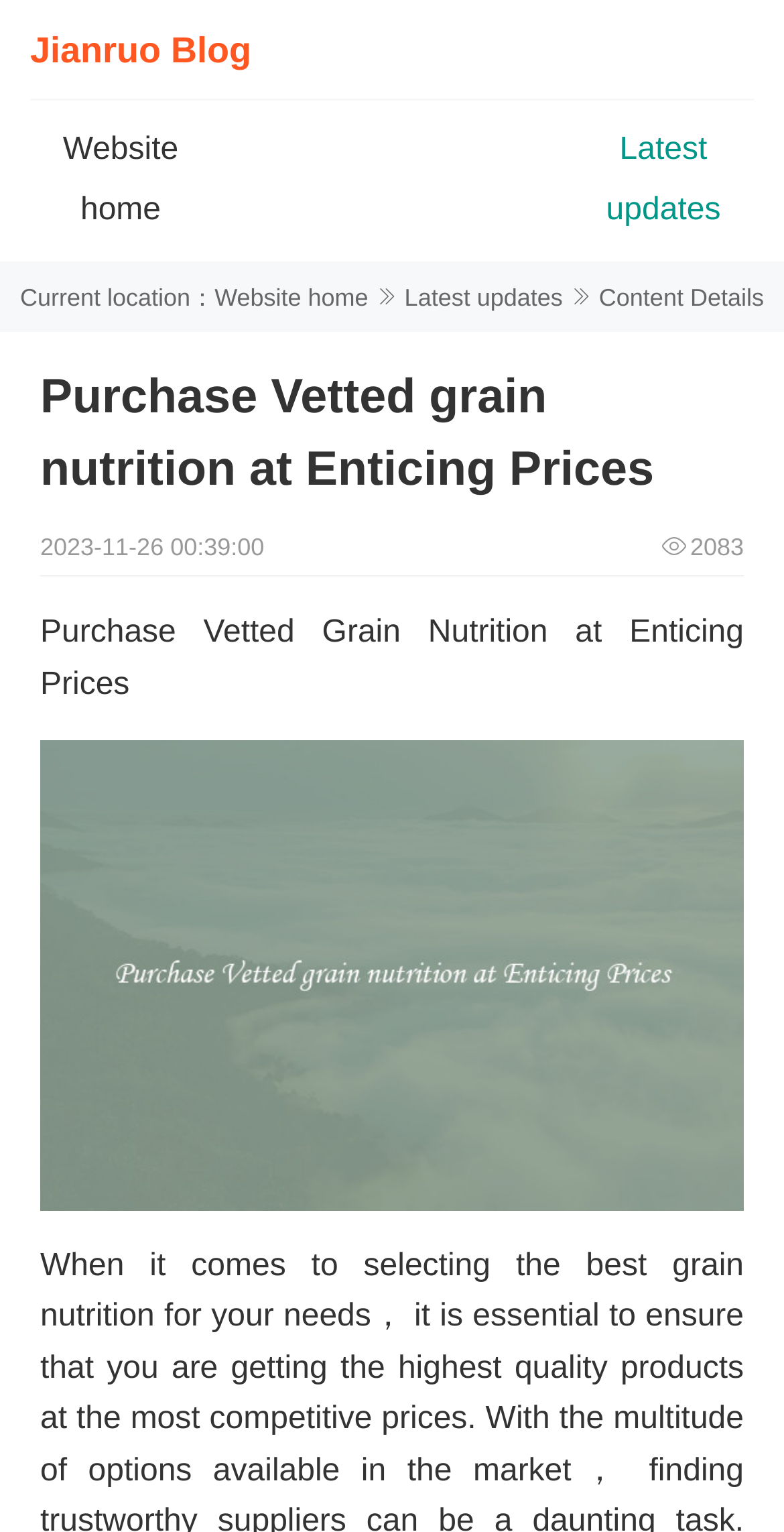What is the main topic of this webpage?
Look at the image and respond with a one-word or short-phrase answer.

Grain nutrition